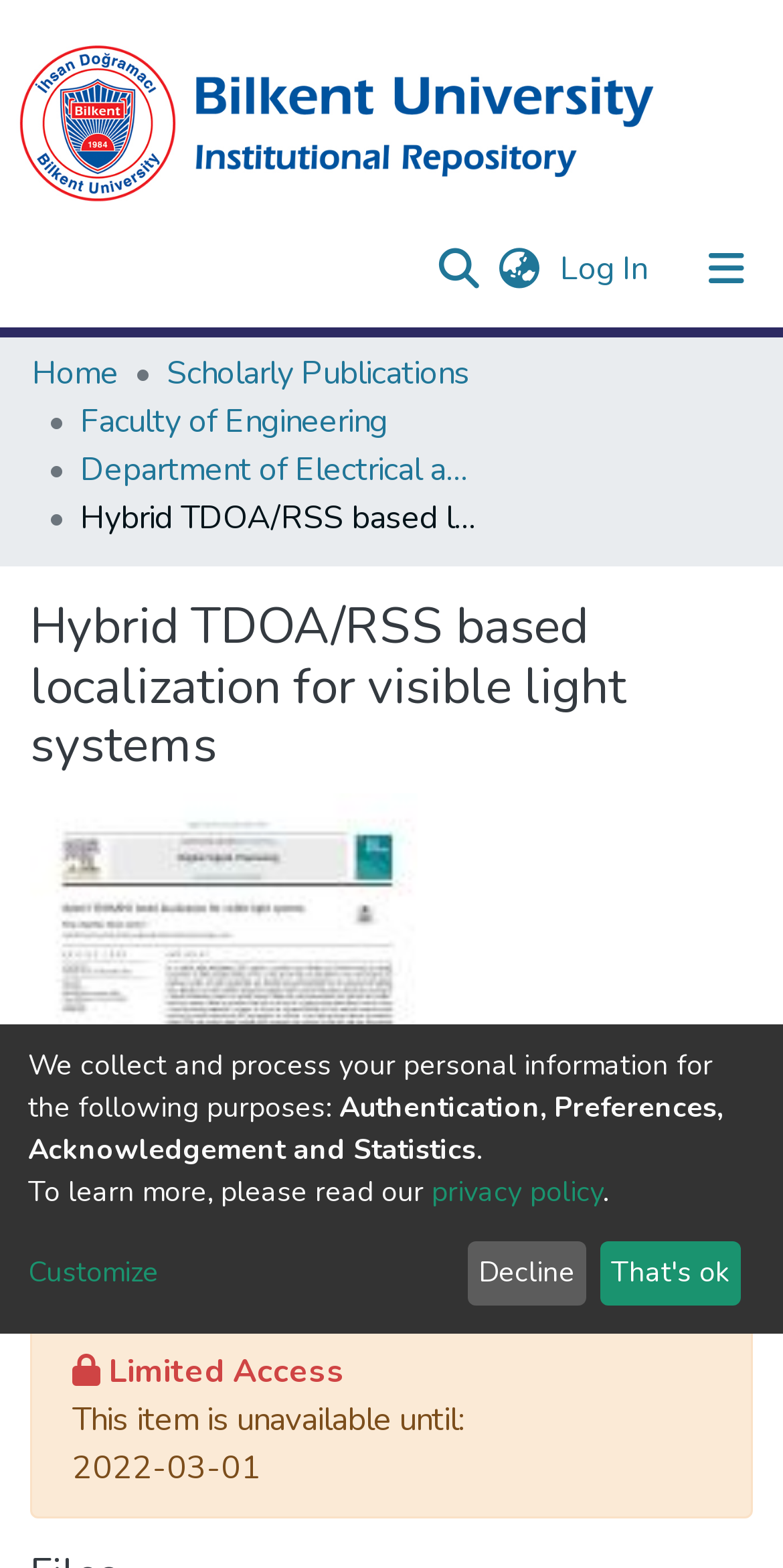How many links are in the main navigation bar?
Refer to the image and provide a one-word or short phrase answer.

3